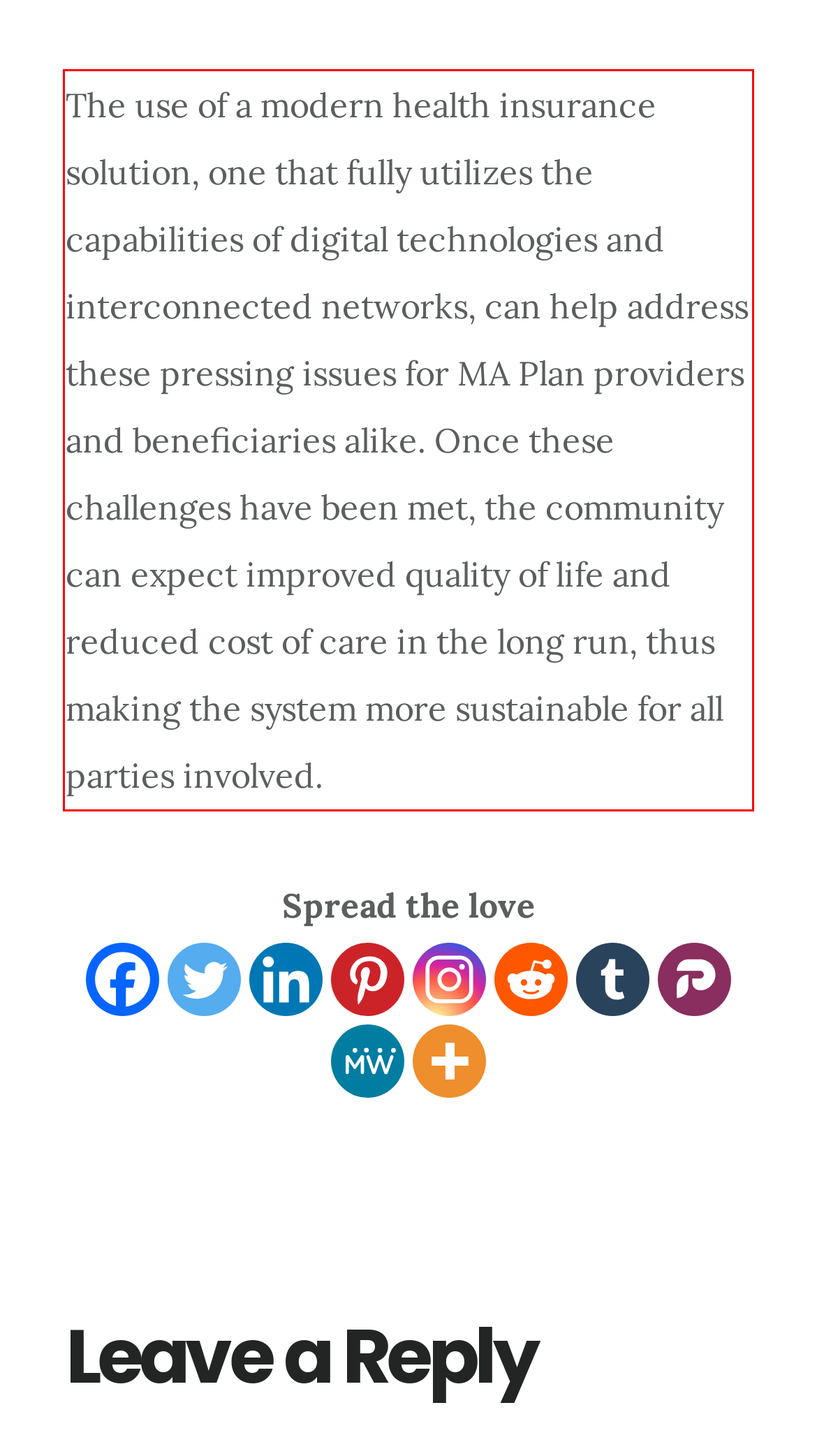Using the provided webpage screenshot, recognize the text content in the area marked by the red bounding box.

The use of a modern health insurance solution, one that fully utilizes the capabilities of digital technologies and interconnected networks, can help address these pressing issues for MA Plan providers and beneficiaries alike. Once these challenges have been met, the community can expect improved quality of life and reduced cost of care in the long run, thus making the system more sustainable for all parties involved.